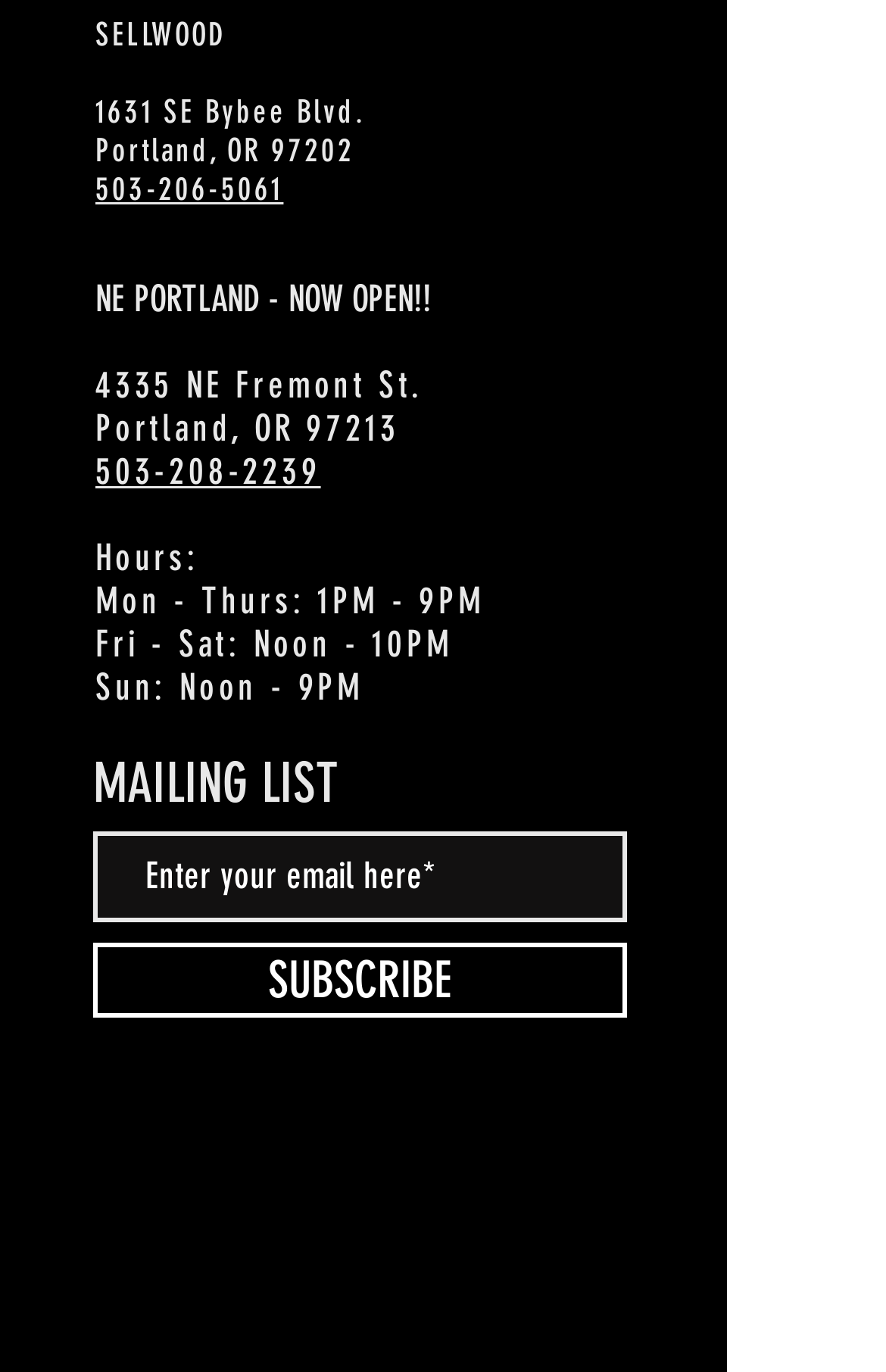Predict the bounding box of the UI element based on this description: "name="email" placeholder="Enter your email here*"".

[0.105, 0.607, 0.708, 0.673]